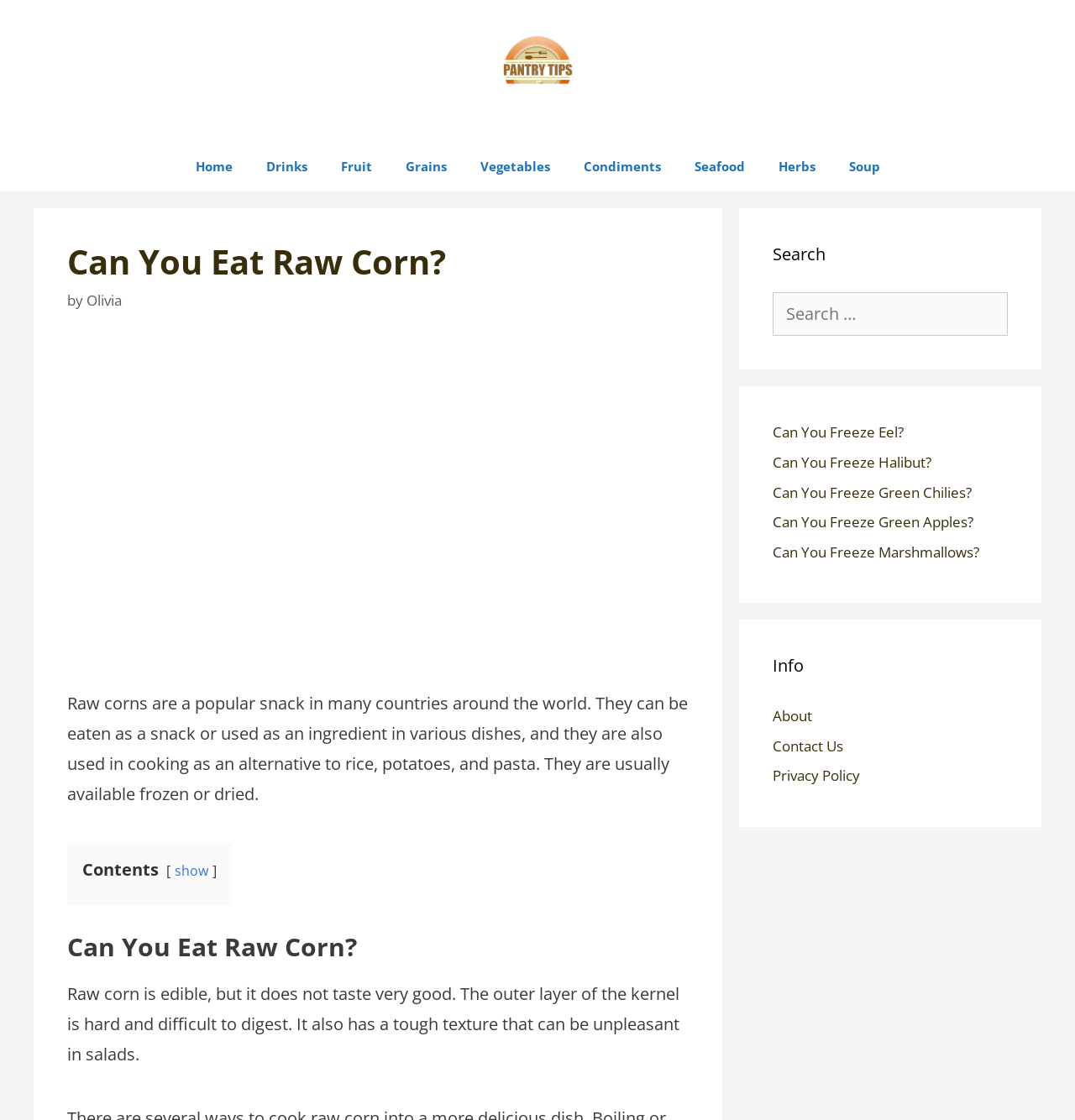Please determine the bounding box coordinates of the section I need to click to accomplish this instruction: "Learn about 'Can You Freeze Eel?'".

[0.719, 0.377, 0.841, 0.395]